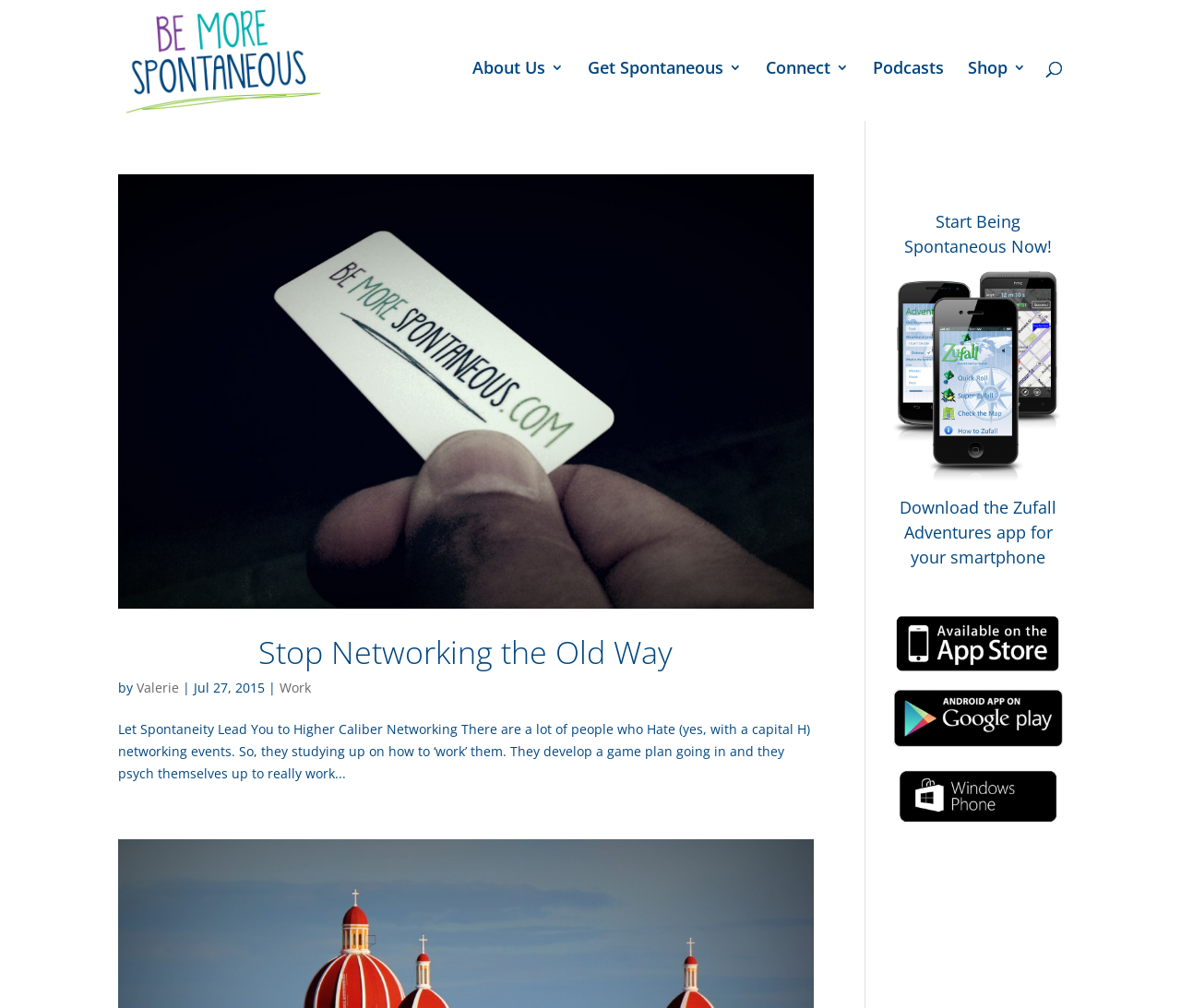What is the date of the article?
Give a detailed explanation using the information visible in the image.

The date of the article can be found in the article, where it is written 'Jul 27, 2015'.